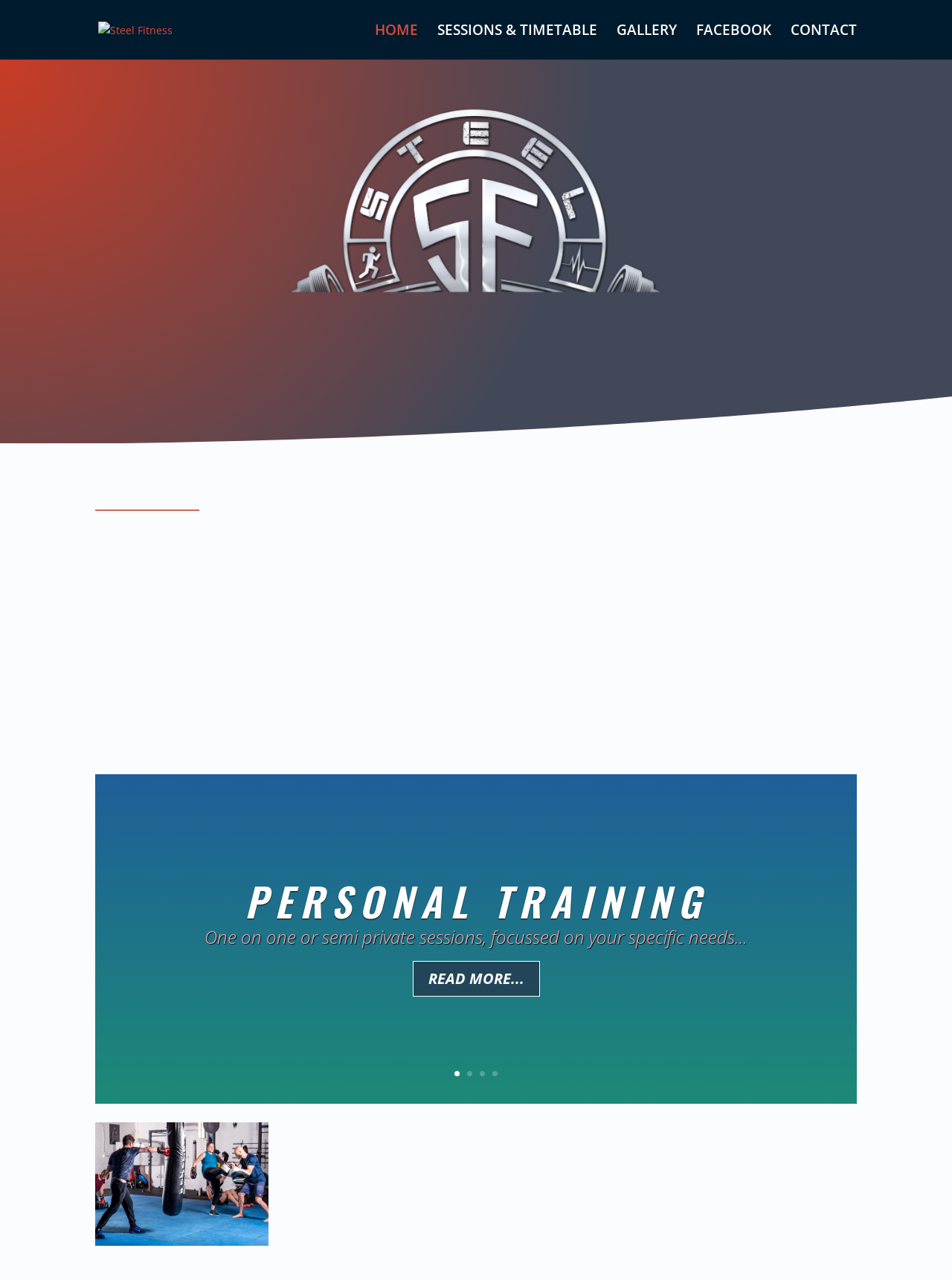What is the name of the fitness center?
Answer the question with a detailed explanation, including all necessary information.

The name of the fitness center can be found in the top-left corner of the webpage, where it says 'Steel Fitness' in a logo format, and also in the heading 'STEEL FITNESS' which appears twice on the webpage.